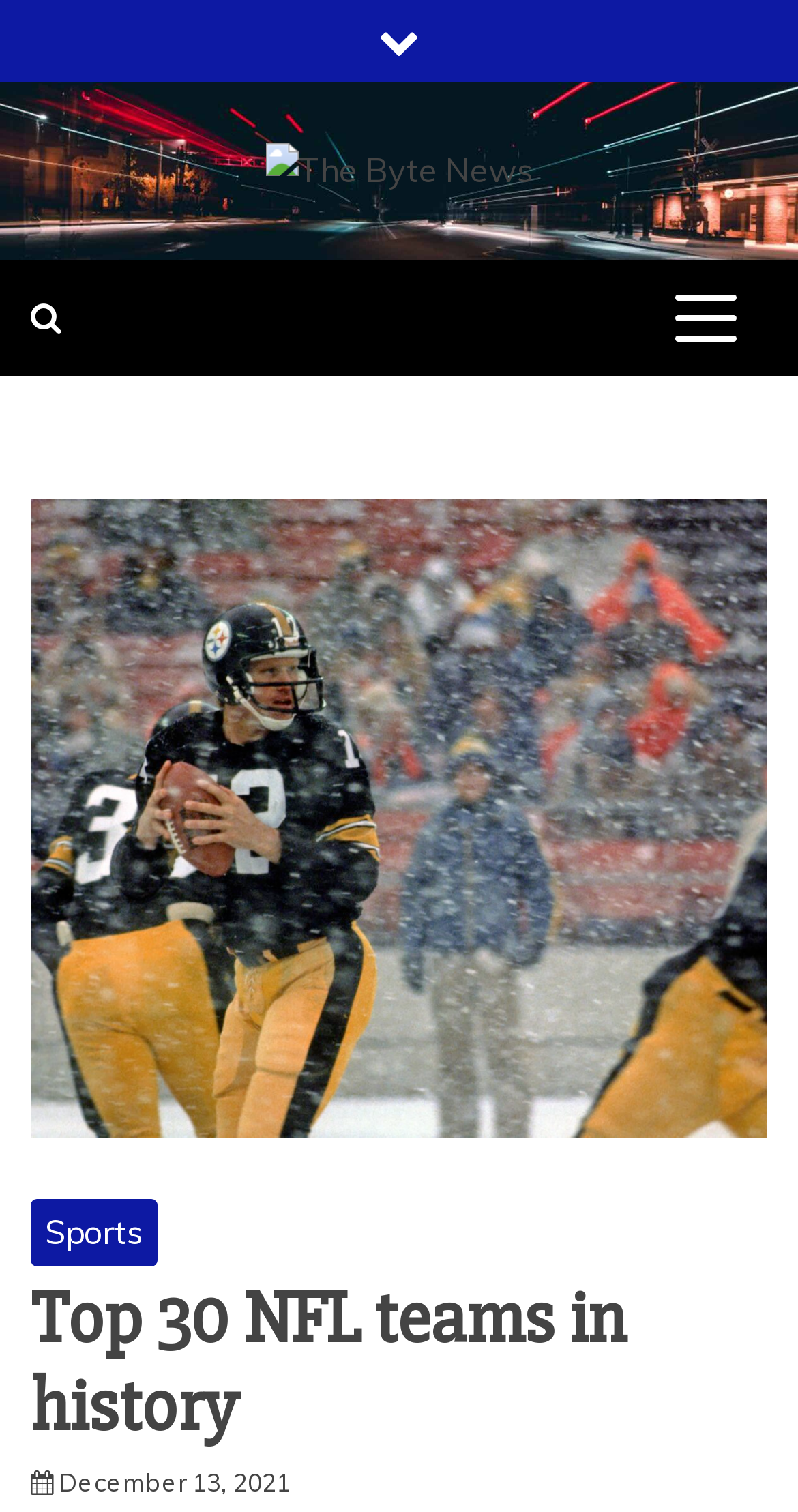Can you extract the headline from the webpage for me?

Top 30 NFL teams in history